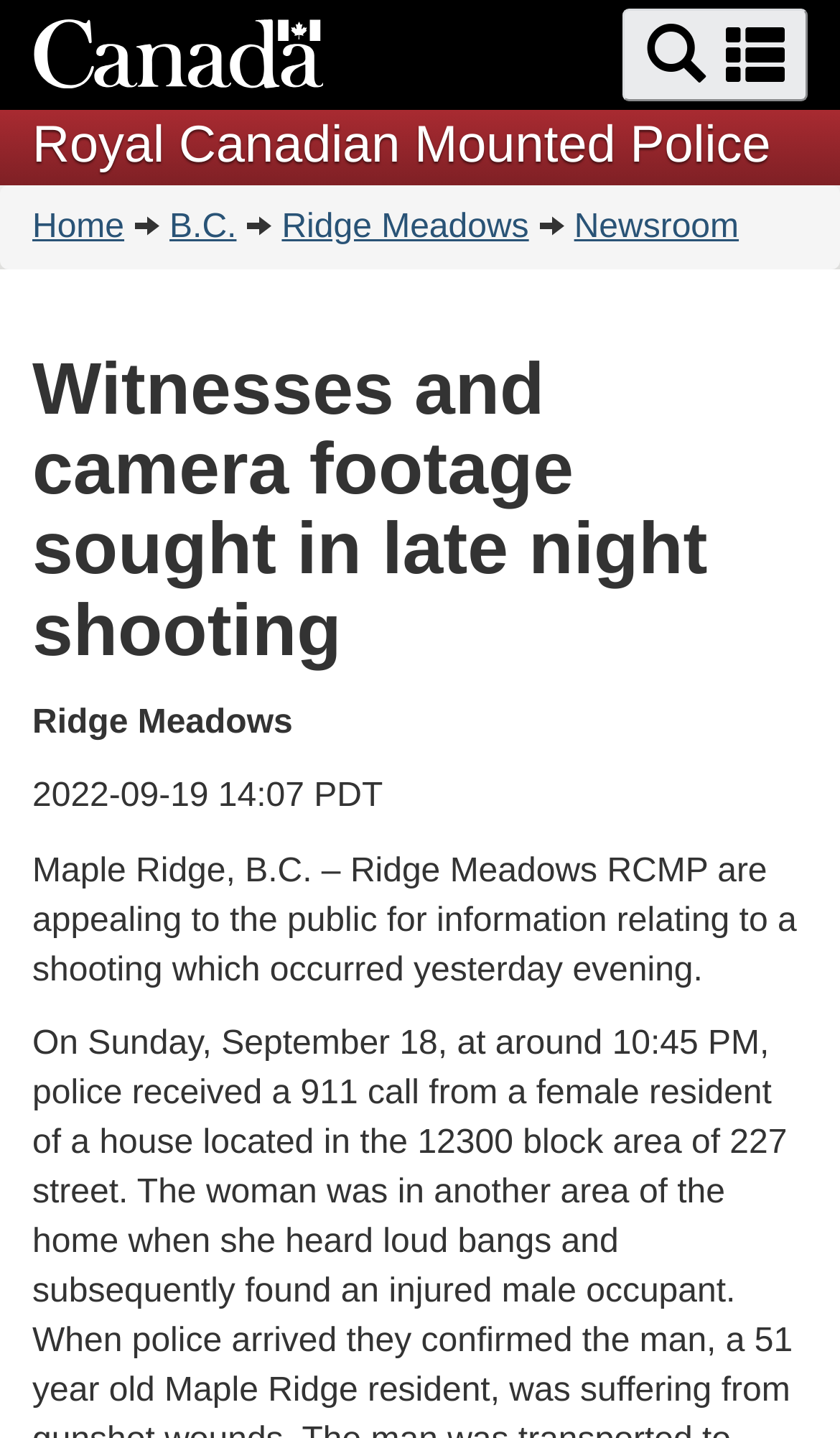What is the purpose of the button with a search icon?
Please provide a comprehensive and detailed answer to the question.

I found the answer by looking at the button element on the page, which has a search icon and a description of 'Search and menus'. This suggests that the button is used to open a search function and menus.